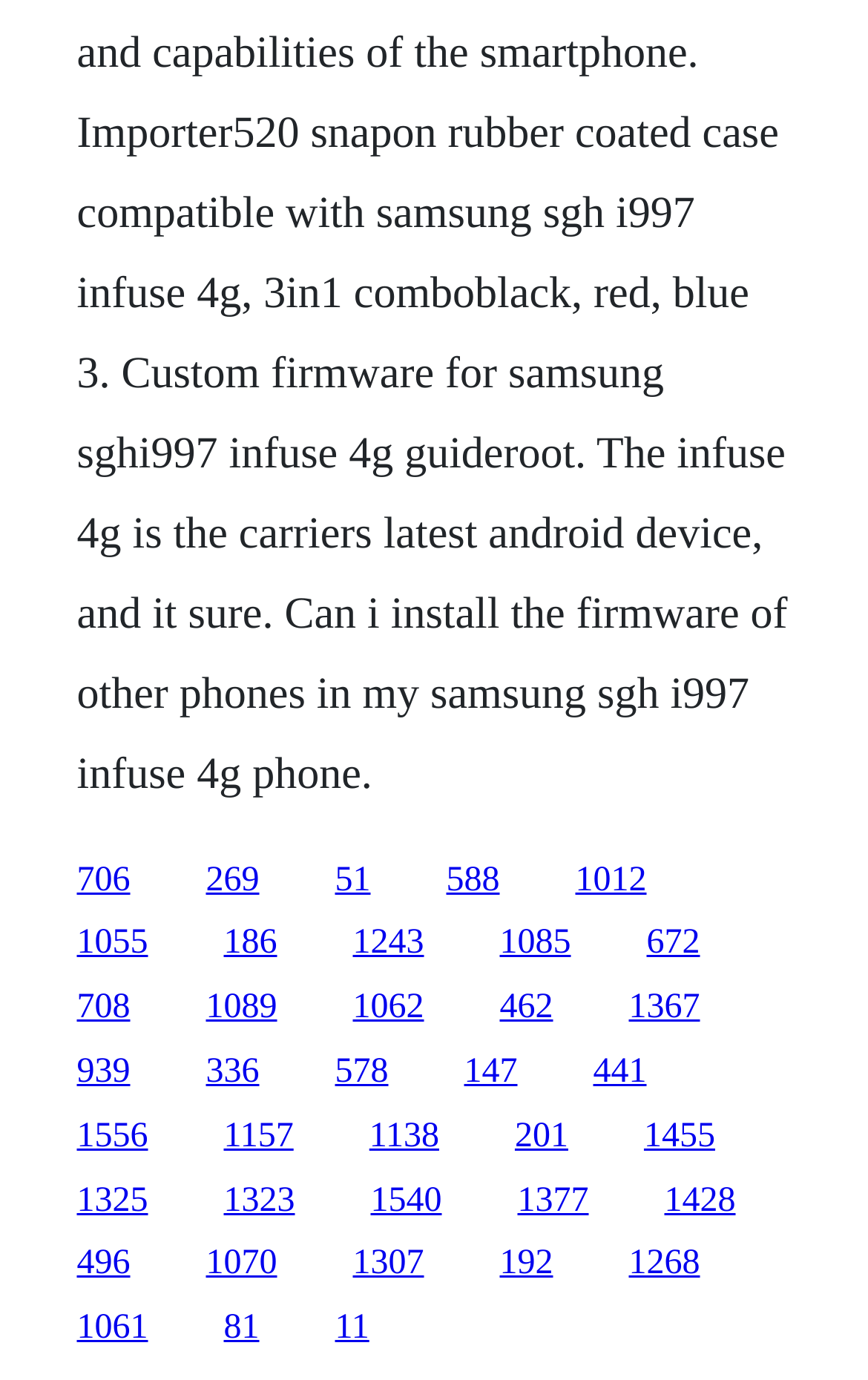Consider the image and give a detailed and elaborate answer to the question: 
Are there any links located at the top-left corner of the webpage?

I checked the bounding box coordinates of each link element and found that some links have y1 and x1 coordinates close to 0, indicating they are located at the top-left corner of the webpage.